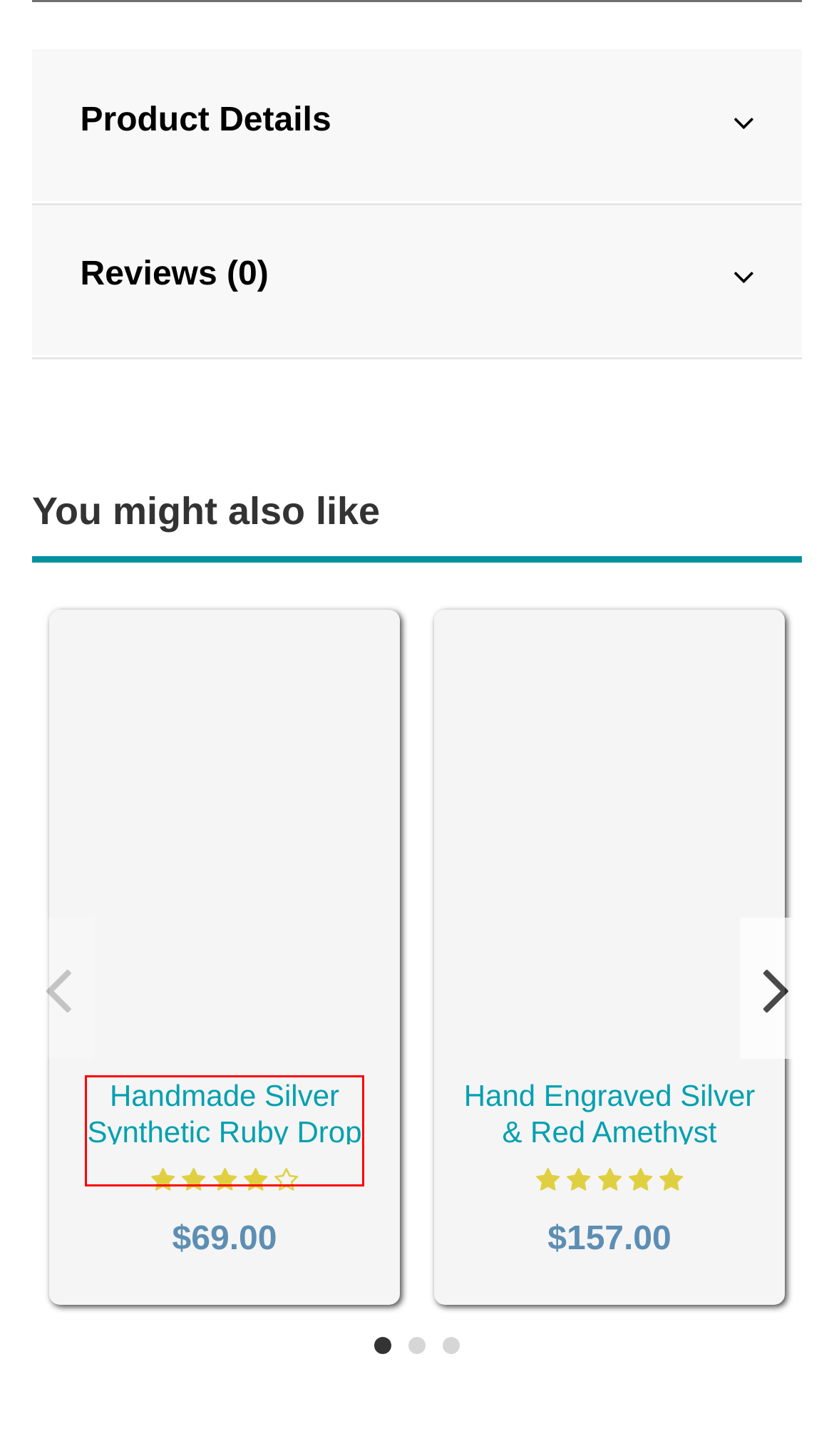Given a screenshot of a webpage with a red bounding box highlighting a UI element, choose the description that best corresponds to the new webpage after clicking the element within the red bounding box. Here are your options:
A. Carved Silver Earrings | Synthetic Ruby Drop Earrings
B. Interior Design | Sofa, Home Accessories, Lightings
C. Handmade silver earrings with Agate|Buy earrings
D. Tasty | Saffron, Pistachios, Nuts, honey, Date Fruits and Rice
E. Wall Art | Online Art Gallery | A Collection of Masterpieces
F. Persian Hand Engraved Silver & Red Amethyst Drop Earring
G. Handmade Accessory | Accessory for Men | Accessory for Women
H. Rug & Carpet |Beauty, originality, variety of Colors & Sizes

A